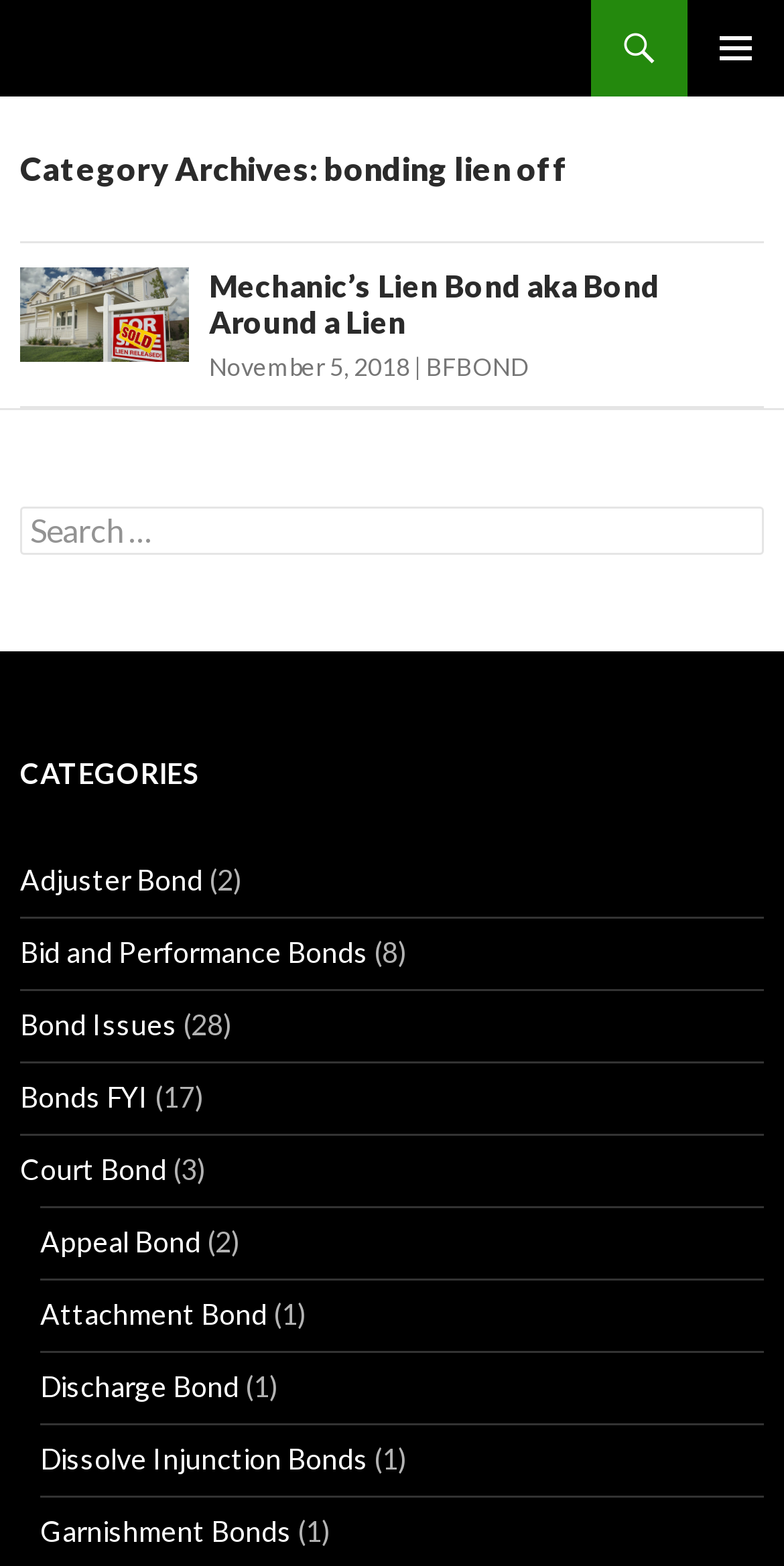Give a detailed account of the webpage.

The webpage appears to be a blog or article page focused on the topic of bonding and liens. At the top right corner, there is a primary menu button. Below it, a "SKIP TO CONTENT" link is located. 

The main content area is divided into two sections. The top section contains a header with the title "Category Archives: bonding lien off" and an article section with a heading "Mechanic’s Lien Bond aka Bond Around a Lien". Below the heading, there is a link to the article and a timestamp indicating the publication date, November 5, 2018. 

On the right side of the page, there is a complementary section that contains a search bar with a label "Search for:" and a list of categories. The categories list is headed by a "CATEGORIES" title and contains several links to subcategories, including "Adjuster Bond", "Bid and Performance Bonds", "Bond Issues", and others, each with a number in parentheses indicating the number of related articles.

Overall, the webpage appears to be a resource for information on bonding and liens, with a focus on providing access to related articles and categories.